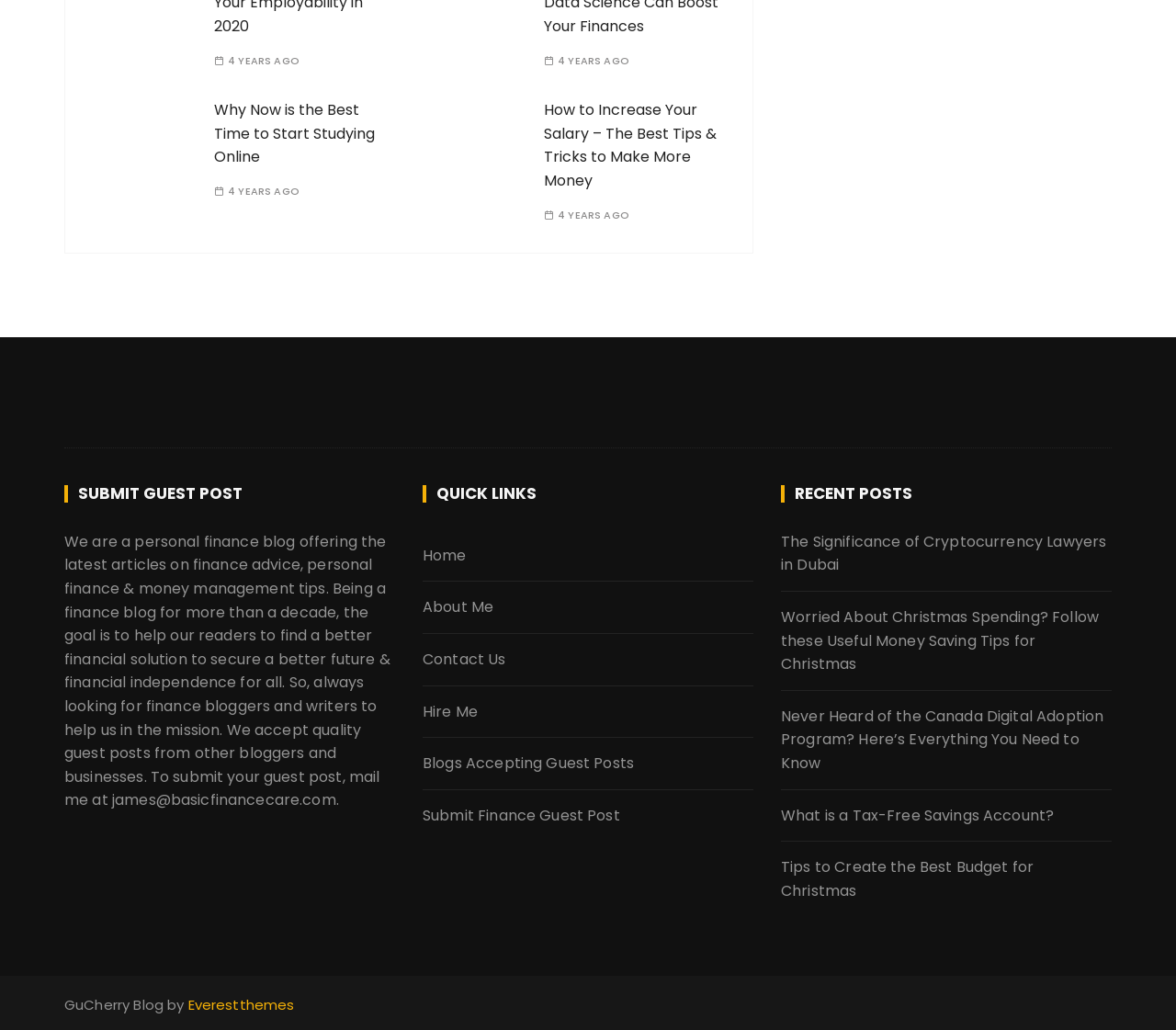Please specify the bounding box coordinates of the clickable region necessary for completing the following instruction: "submit a guest post". The coordinates must consist of four float numbers between 0 and 1, i.e., [left, top, right, bottom].

[0.055, 0.471, 0.336, 0.488]